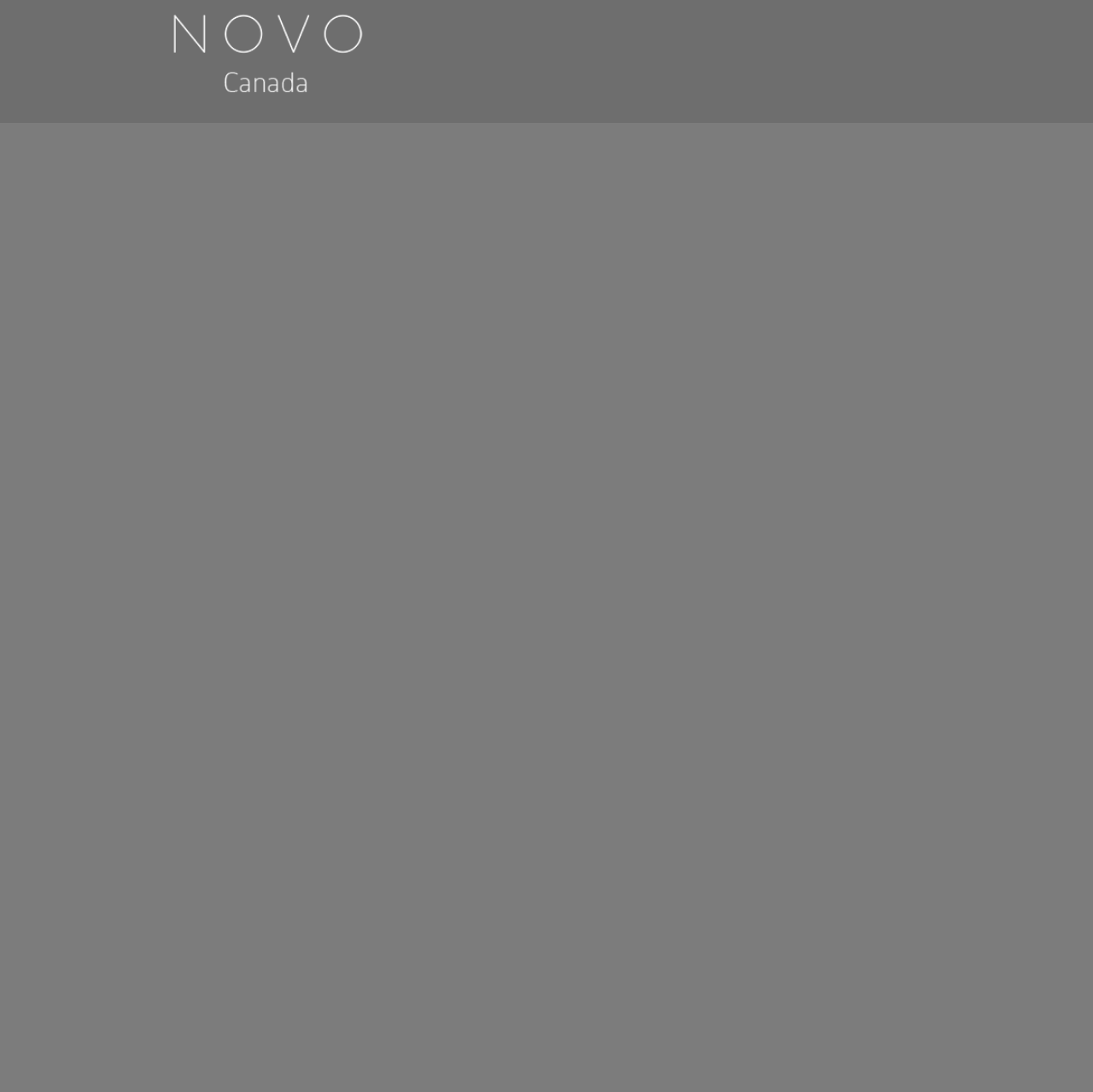Carefully examine the image and provide an in-depth answer to the question: What is the purpose of Novo Canada?

The purpose of Novo Canada can be found in the static text element below the heading element, which states that Novo Canada is 'a band of creative missionaries sent to multiply movements of the gospel and mobilize the church for mission around the world'.